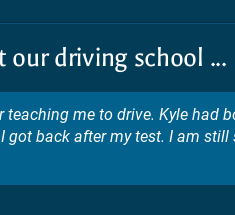Given the content of the image, can you provide a detailed answer to the question?
What did the student receive as a gift?

According to the caption, the student received a car as a gift, symbolizing their achievement and the joy of passing the driving test.